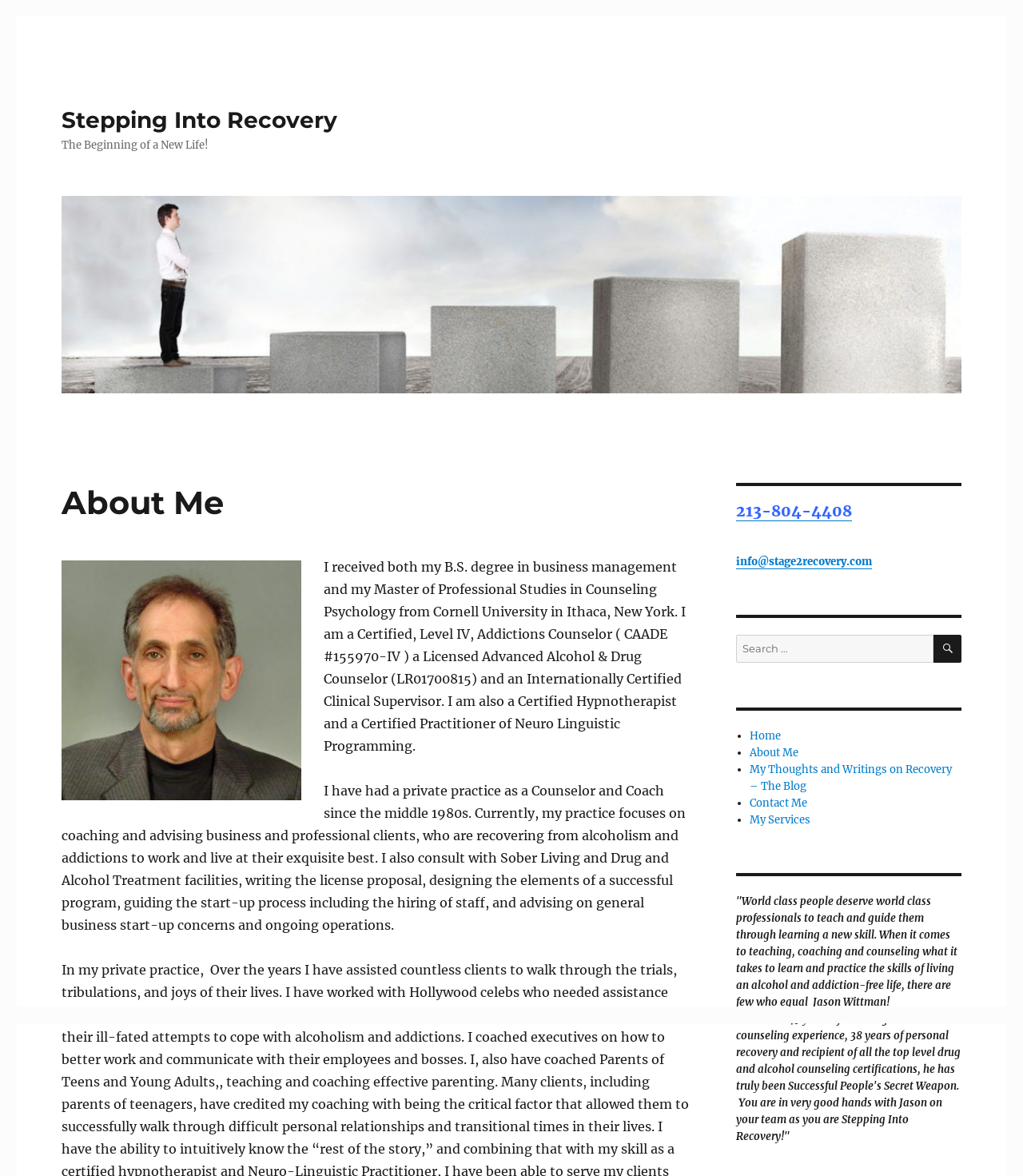What is the counselor's name?
Answer with a single word or phrase, using the screenshot for reference.

Jason Wittman